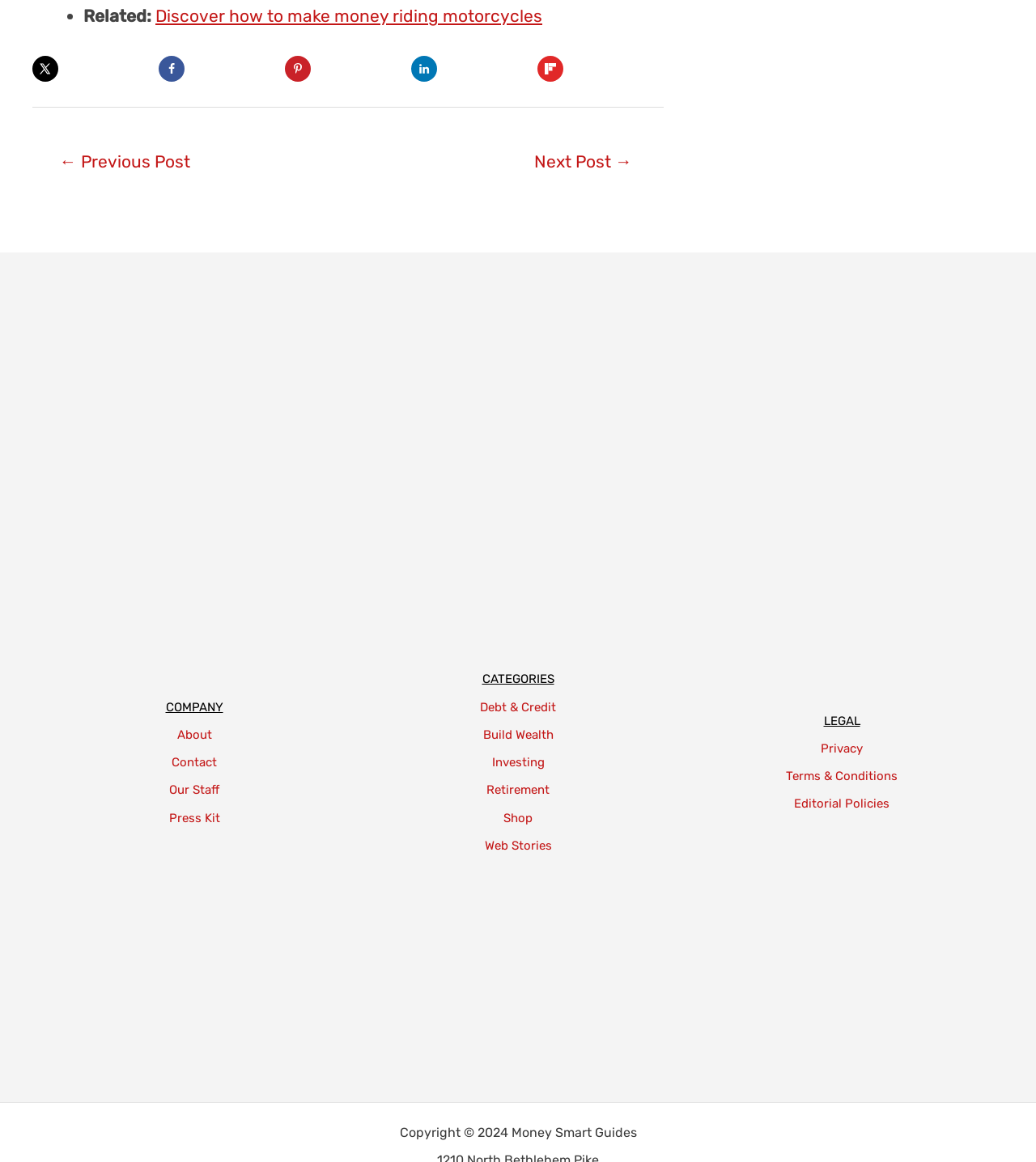Based on the image, give a detailed response to the question: What is the text of the company information section?

I found the company information section by looking for the element with the text 'COMPANY'. This section is located in the Footer Widget 1 and contains links to company-related pages.